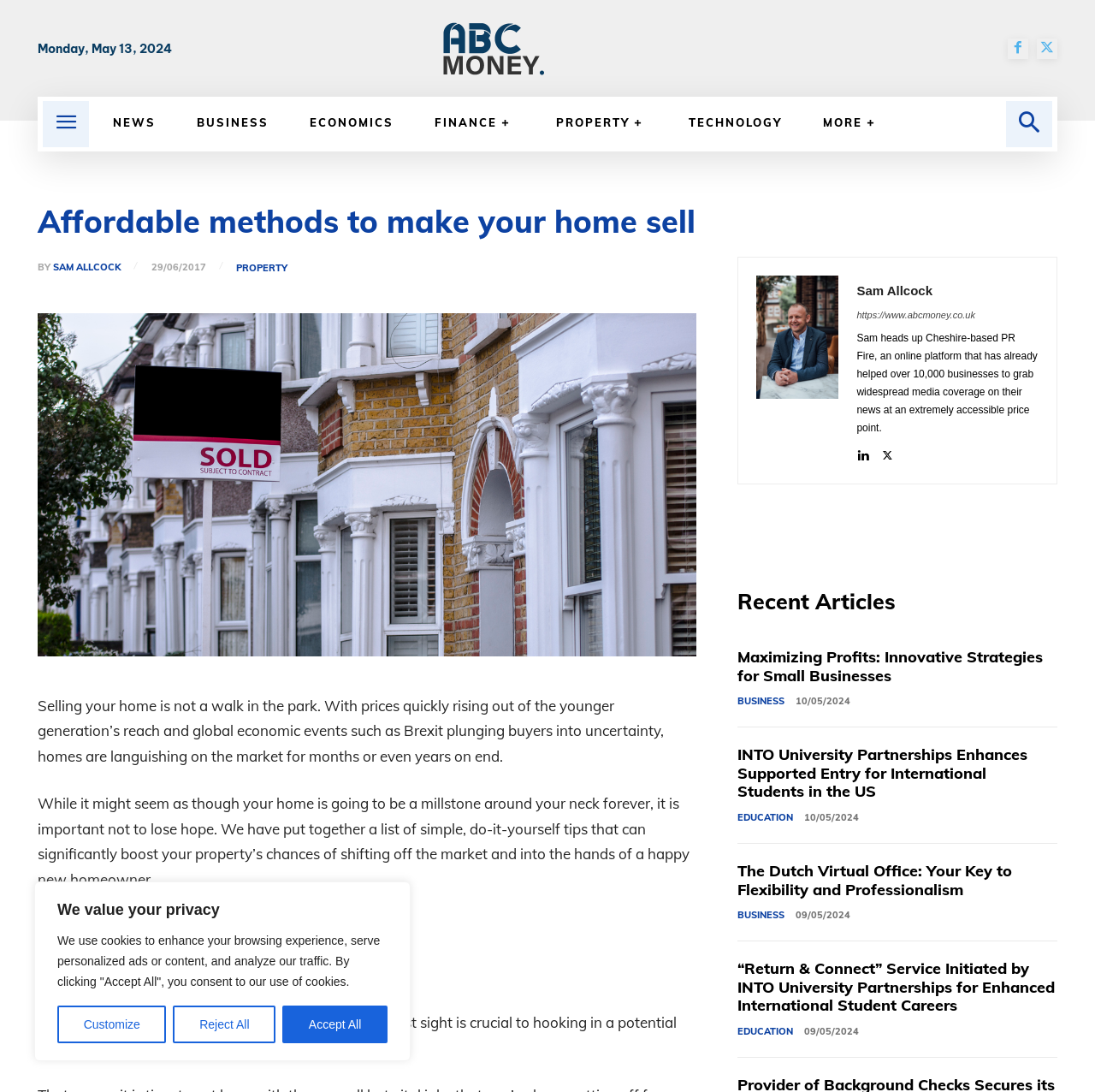Identify and extract the main heading from the webpage.

Affordable methods to make your home sell